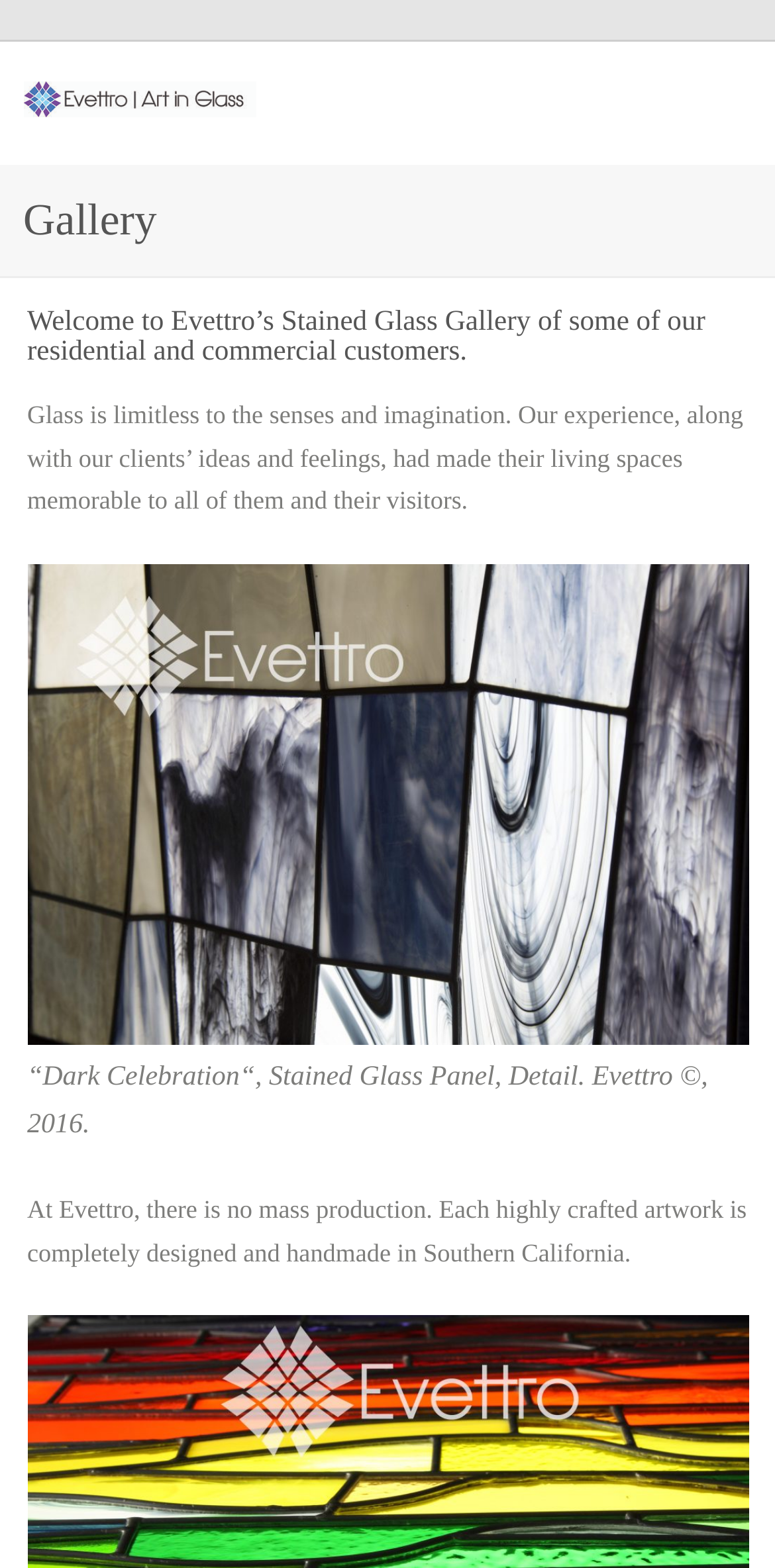Provide an in-depth description of the elements and layout of the webpage.

The webpage is a stained glass gallery showcasing the work of Evettro, a company that creates unique and handmade stained glass art pieces. At the top of the page, there is a heading that reads "Evettro | Art in Glass" with a corresponding image and link. Below this, there is a heading that says "Gallery" which serves as a title for the rest of the content.

The main content of the page is divided into sections, with a heading that welcomes visitors to Evettro's stained glass gallery, featuring residential and commercial customers. This is followed by a paragraph of text that describes the limitless possibilities of glass art and how Evettro's experience and collaboration with clients create memorable living spaces.

Below this text, there is a large image of an abstract stained glass window panel, accompanied by a caption. Further down, there is a detailed description of a specific stained glass panel, "Dark Celebration", including the year it was created and the copyright information.

Finally, there is a paragraph of text that highlights Evettro's unique approach to stained glass art, emphasizing that each piece is completely designed and handmade in Southern California, with no mass production. Overall, the webpage is a showcase of Evettro's stunning stained glass creations, with a focus on the company's unique approach and attention to detail.